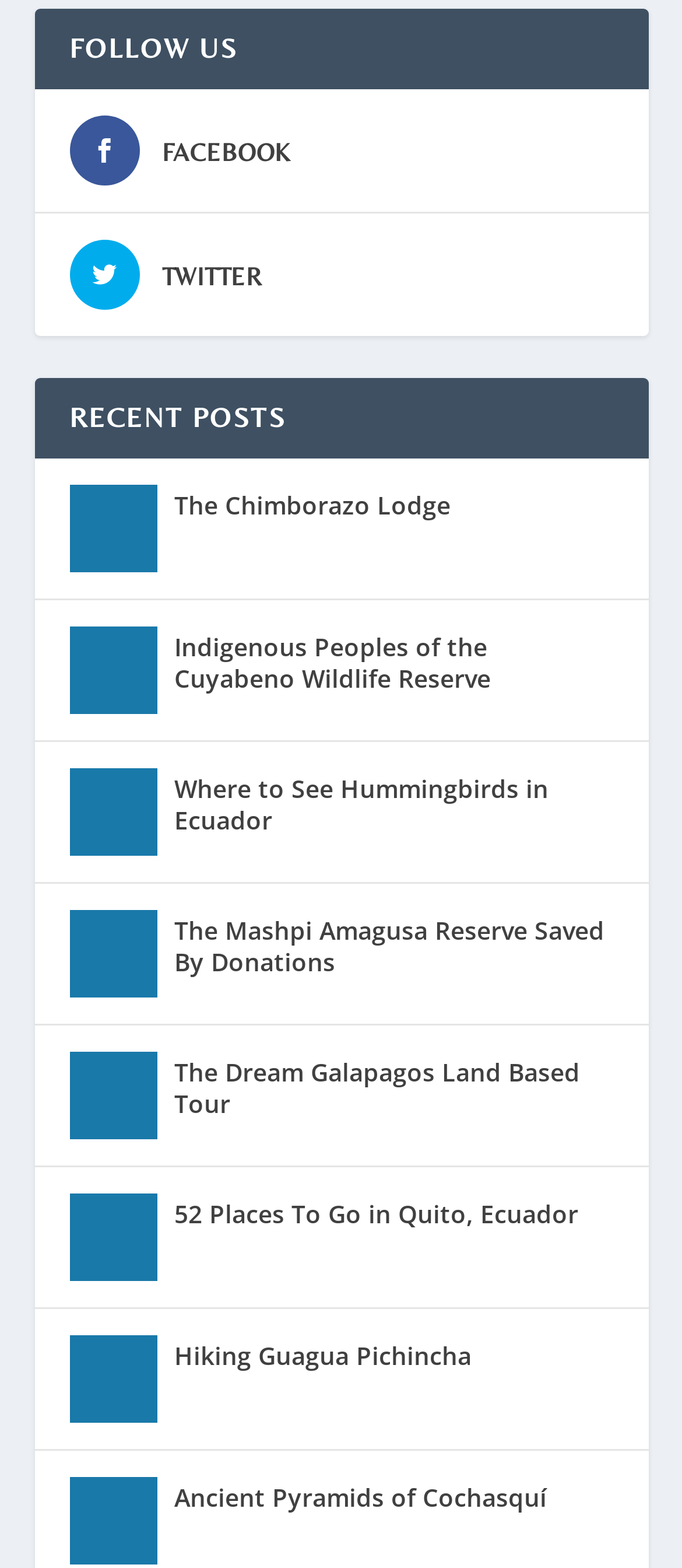What is the title of the first recent post?
Refer to the image and provide a one-word or short phrase answer.

The Chimborazo Lodge